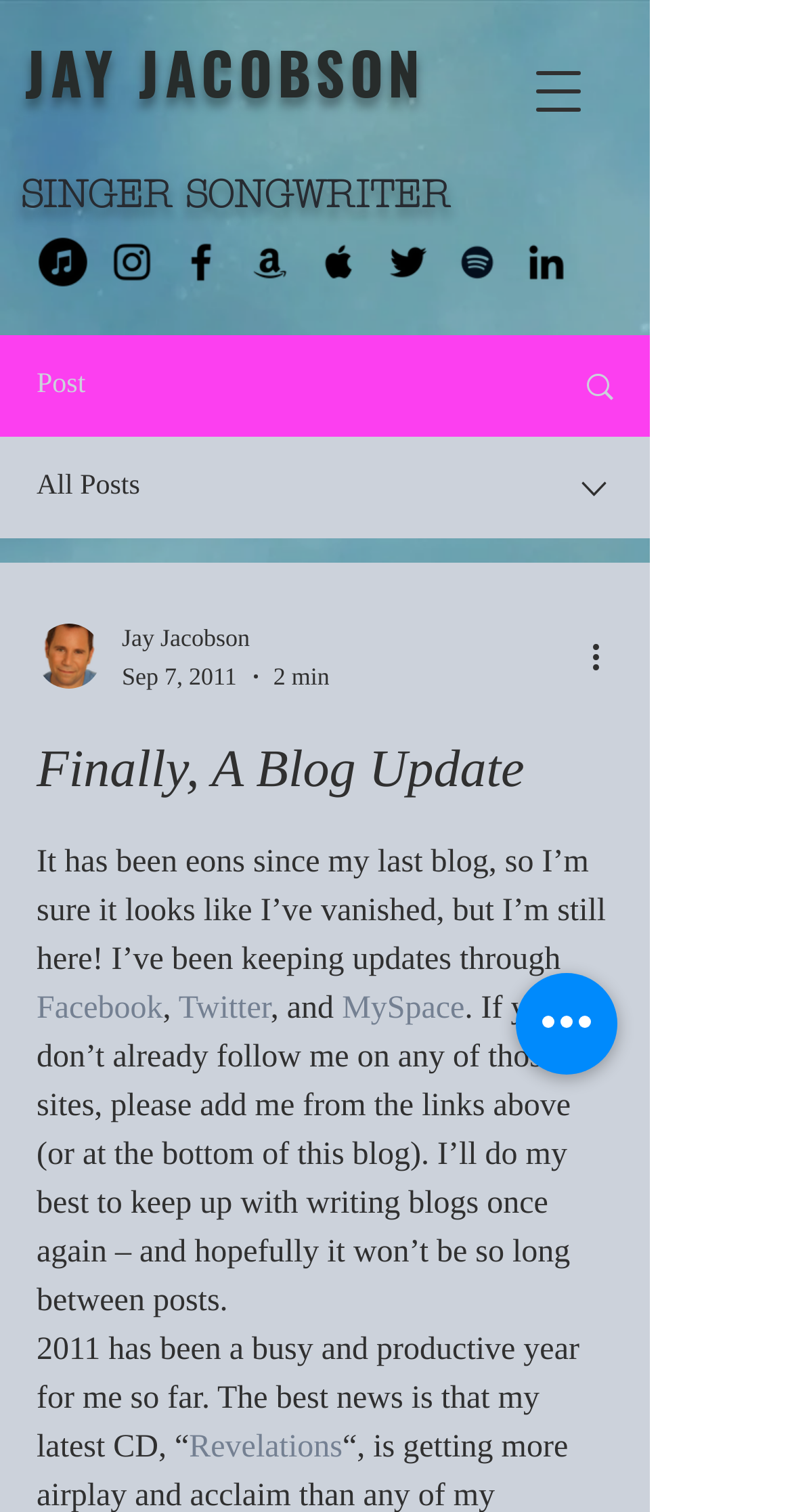What is the author's name?
Please respond to the question with a detailed and thorough explanation.

The author's name is mentioned in the social bar section as 'JAY JACOBSON' and also in the writer's picture section as 'Jay Jacobson'.